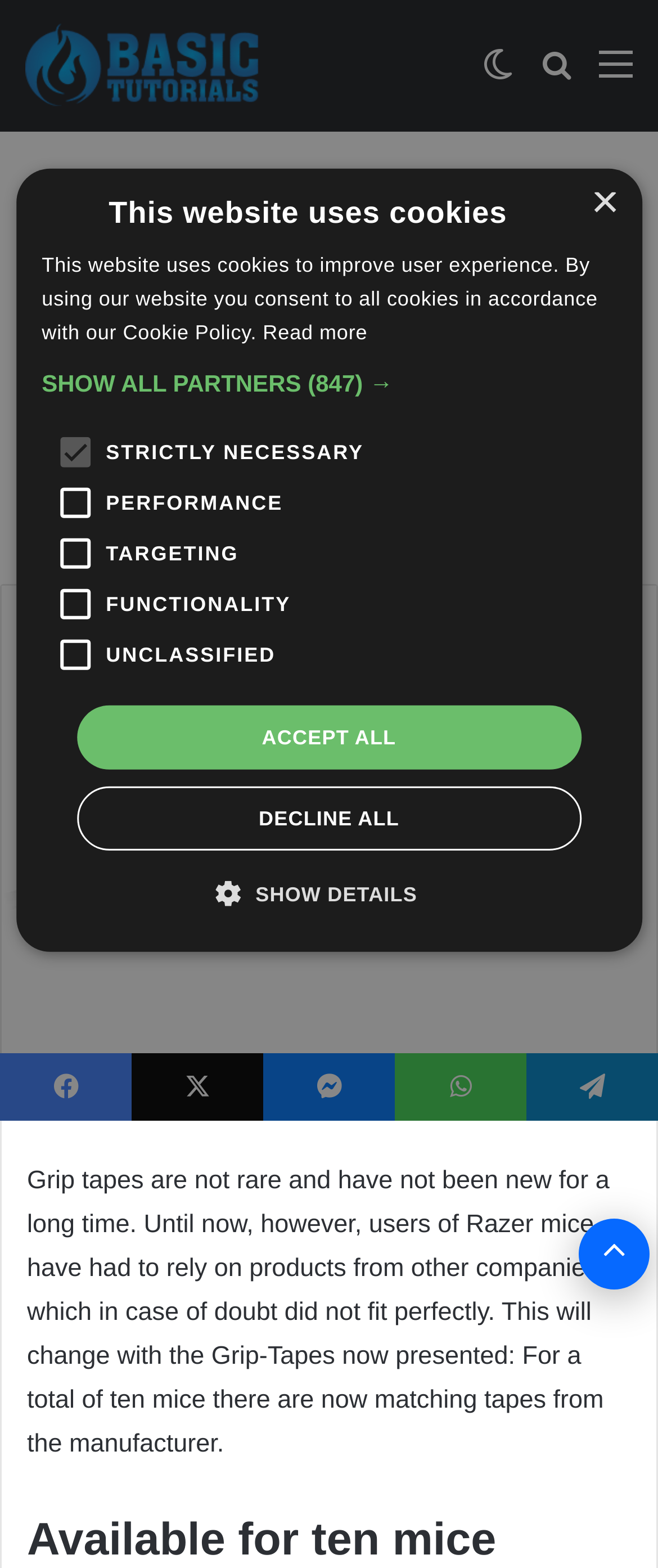Could you indicate the bounding box coordinates of the region to click in order to complete this instruction: "Visit Facebook page".

None